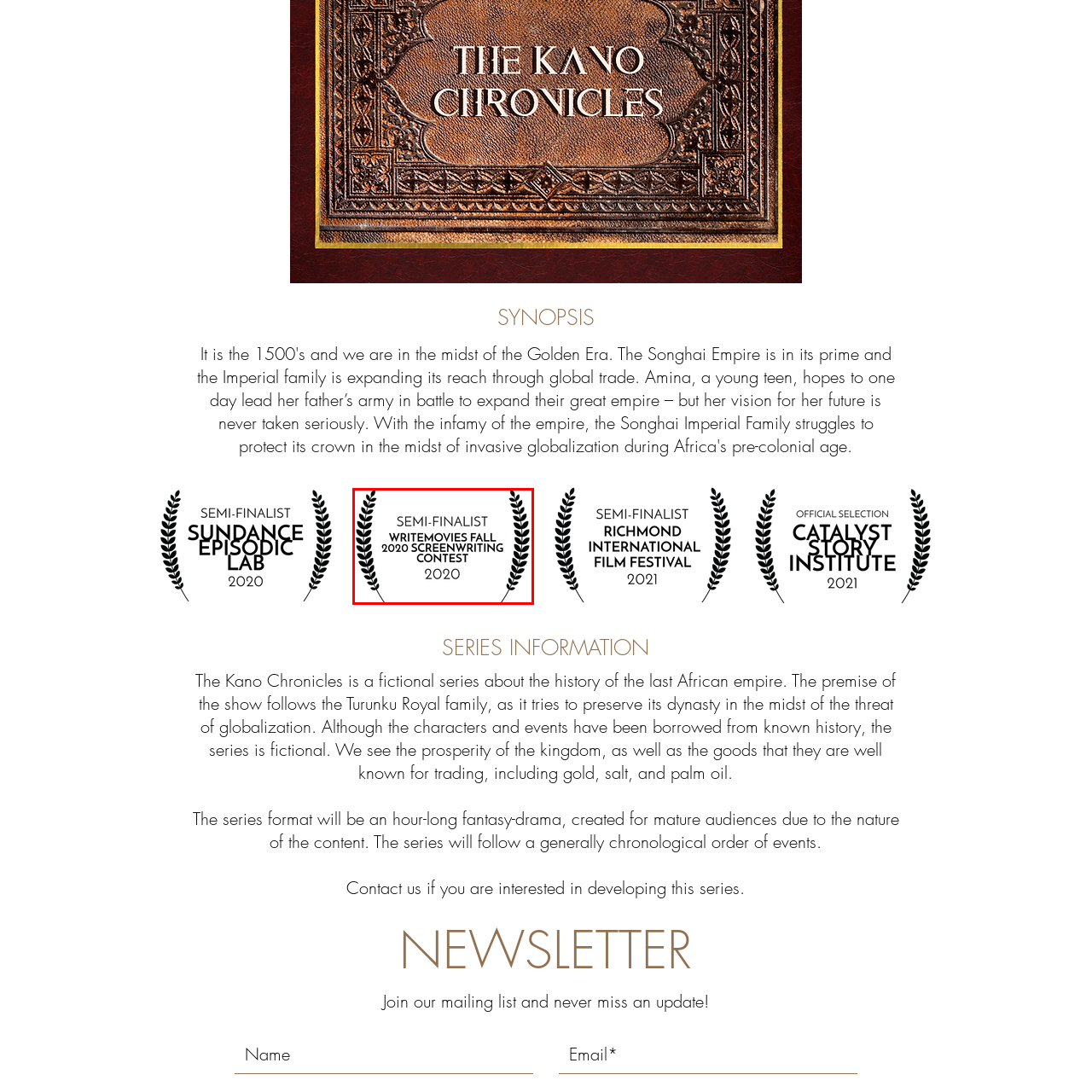Give a comprehensive description of the picture highlighted by the red border.

This image showcases an award certificate proclaiming "SEMI-FINALIST" from the WriteMovies Fall 2020 Screenwriting Contest. The design features decorative laurel leaves framing the text, which emphasizes the achievement of reaching the semi-finalist stage in this notable competition. The title is presented prominently, followed by the contest's name and the year, 2020, underscoring the significance of this recognition in the realm of screenwriting. This accolade highlights the talent and creativity of the writer involved, contributing to their professional portfolio and visibility in the industry.